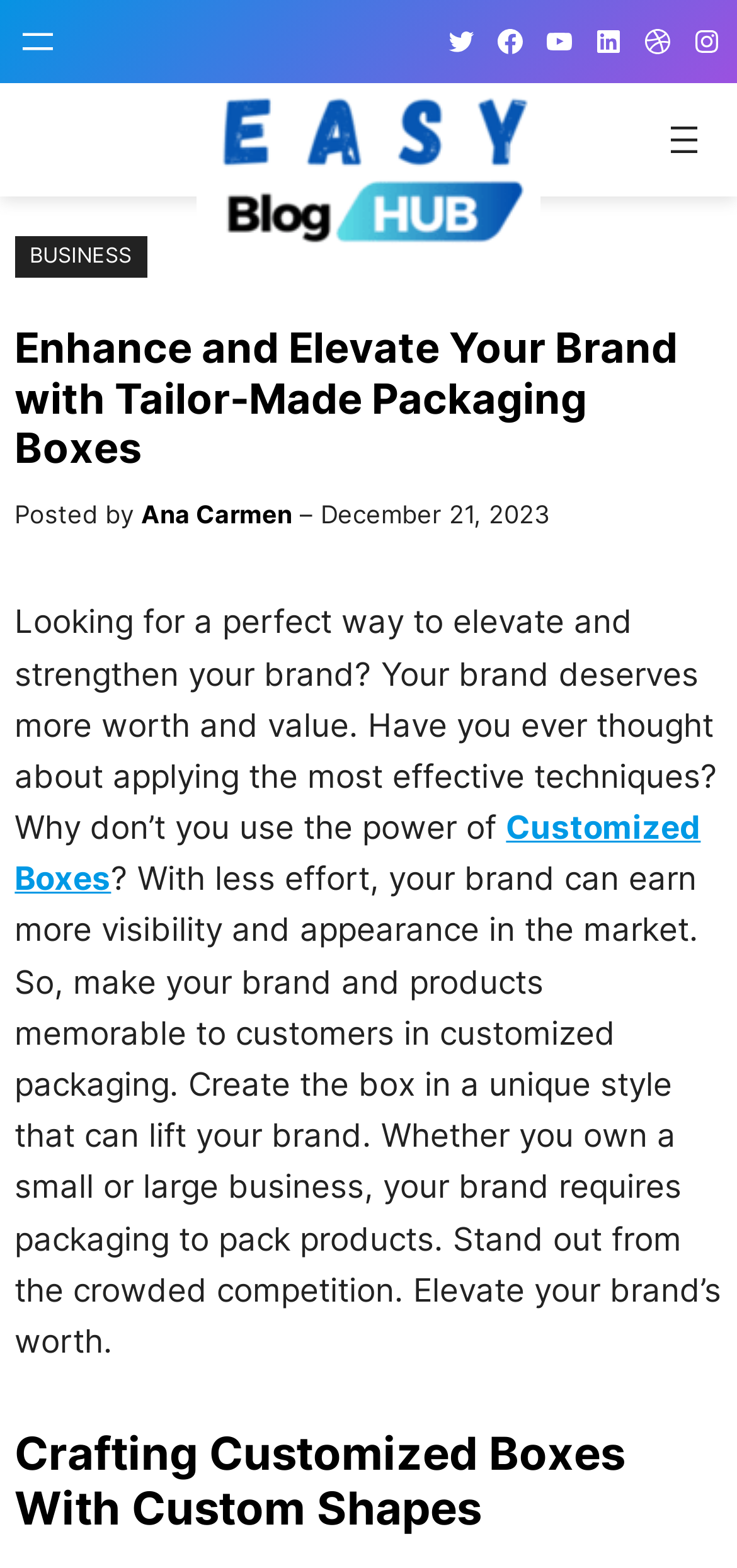Determine the bounding box coordinates (top-left x, top-left y, bottom-right x, bottom-right y) of the UI element described in the following text: Business

[0.02, 0.151, 0.199, 0.177]